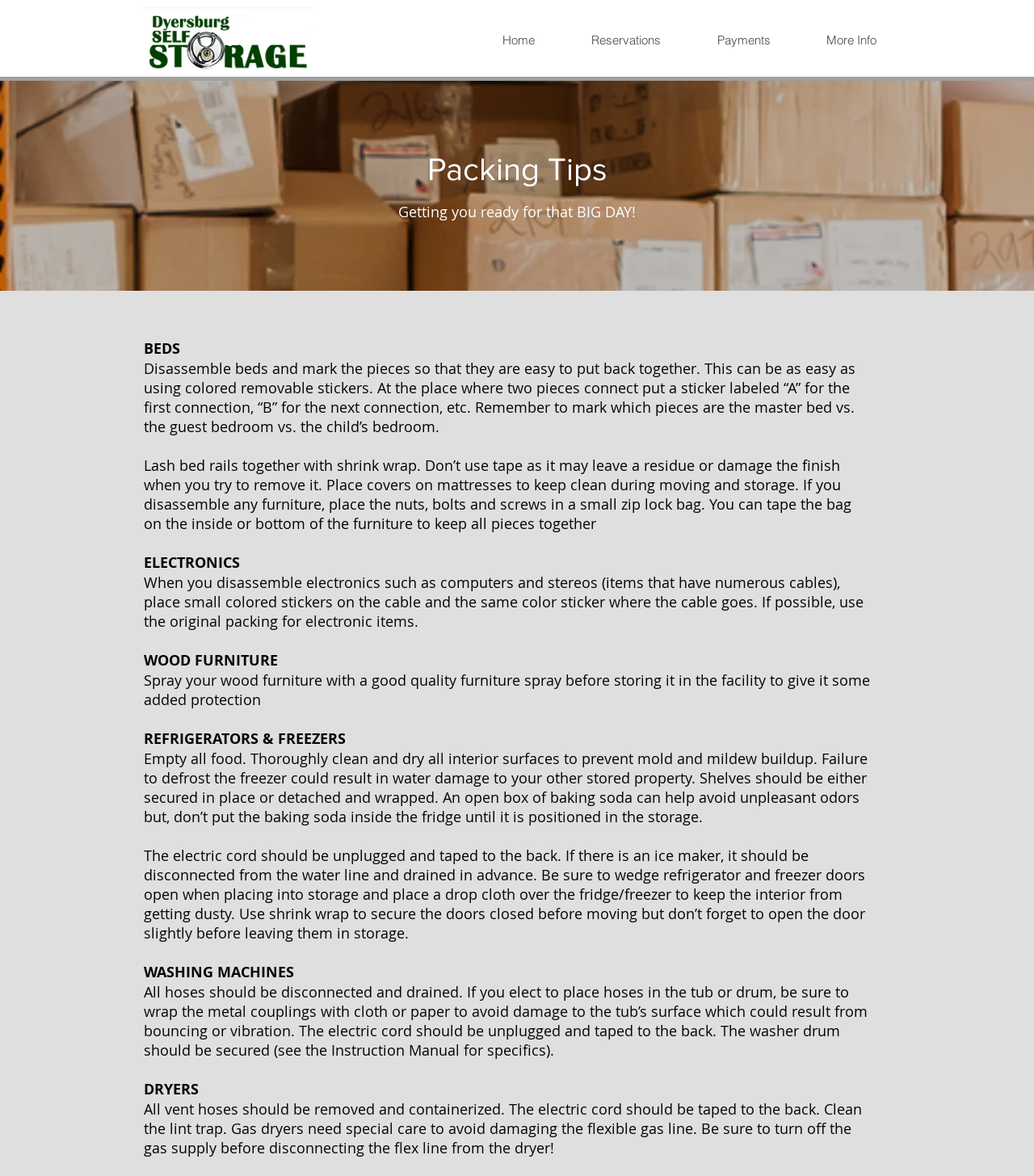What is recommended for protecting wood furniture during storage?
Answer the question with as much detail as possible.

The webpage suggests spraying wood furniture with a good quality furniture spray before storing it to give it added protection against damage or deterioration.